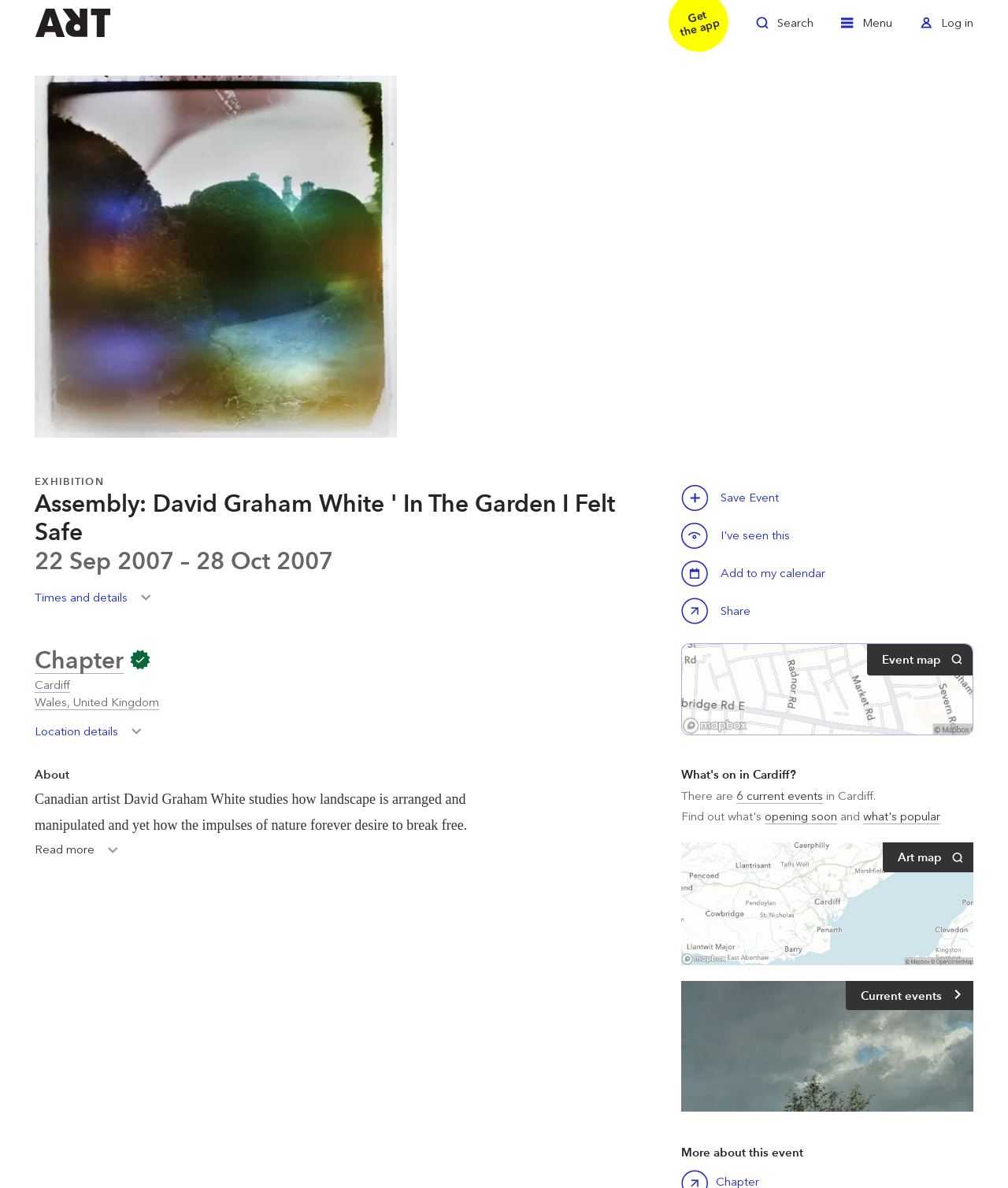Can you specify the bounding box coordinates for the region that should be clicked to fulfill this instruction: "Toggle search".

[0.75, 0.01, 0.807, 0.037]